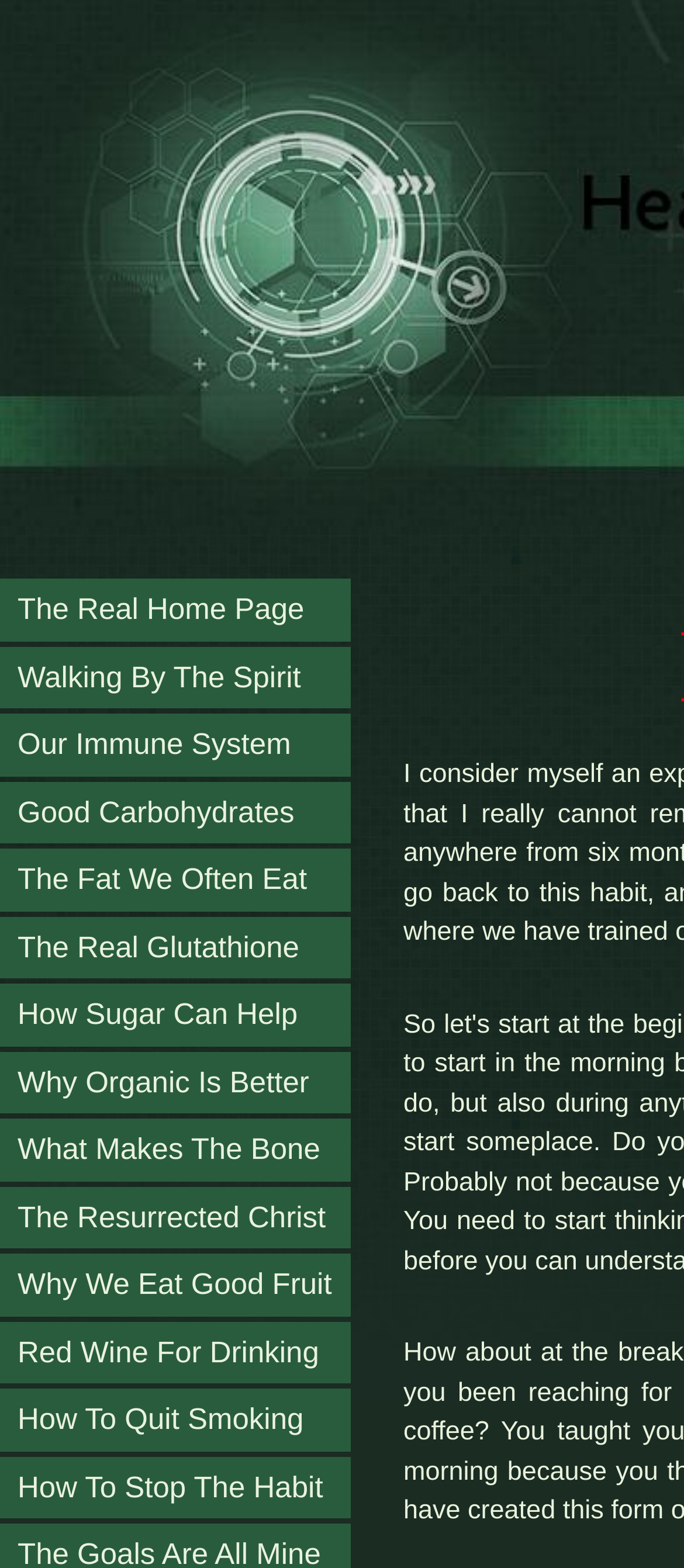Please provide a one-word or short phrase answer to the question:
What is the topic of the link above 'How To Quit Smoking'?

How To Stop The Habit